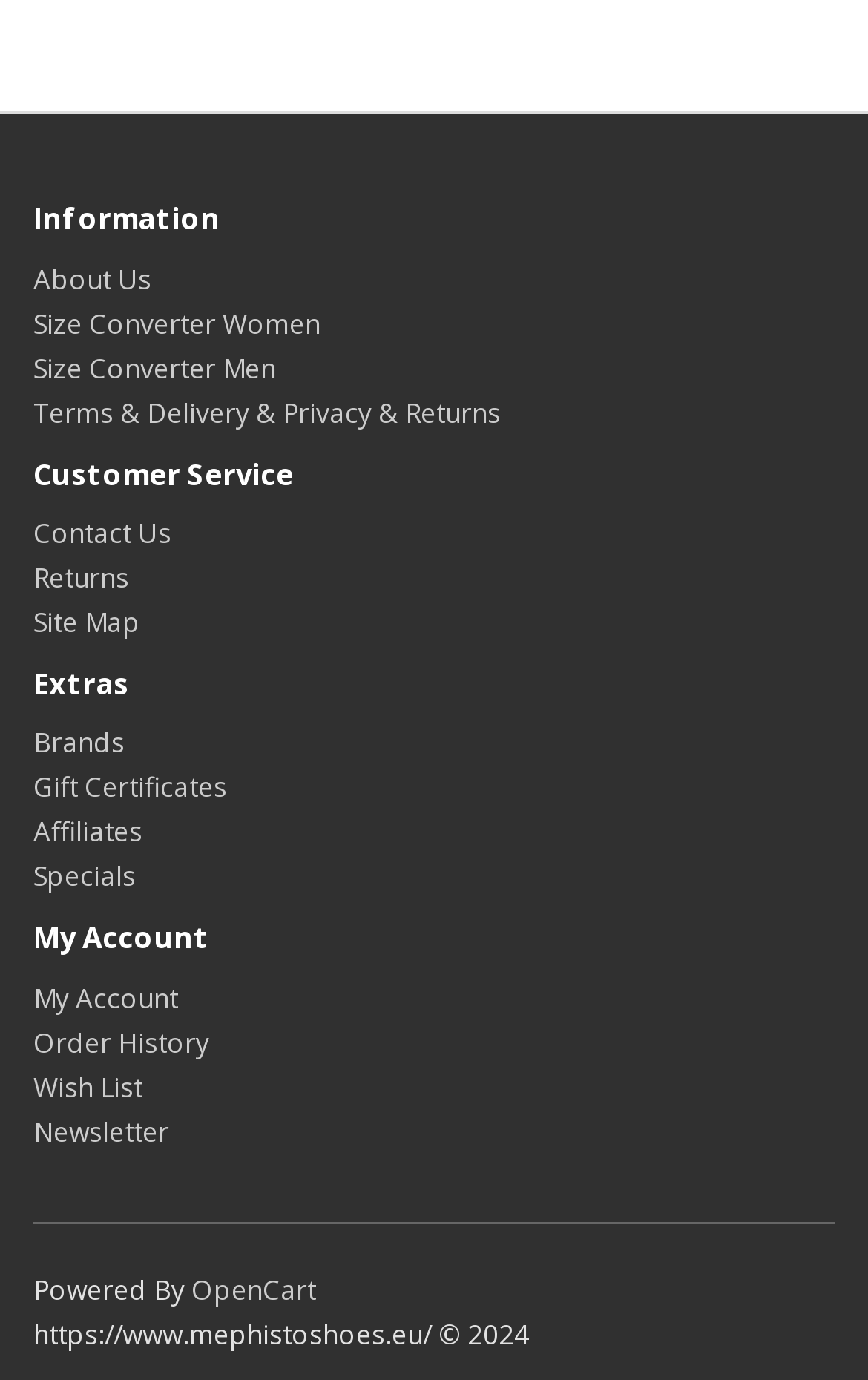Please find the bounding box coordinates of the clickable region needed to complete the following instruction: "Go to About Us page". The bounding box coordinates must consist of four float numbers between 0 and 1, i.e., [left, top, right, bottom].

[0.038, 0.188, 0.174, 0.216]